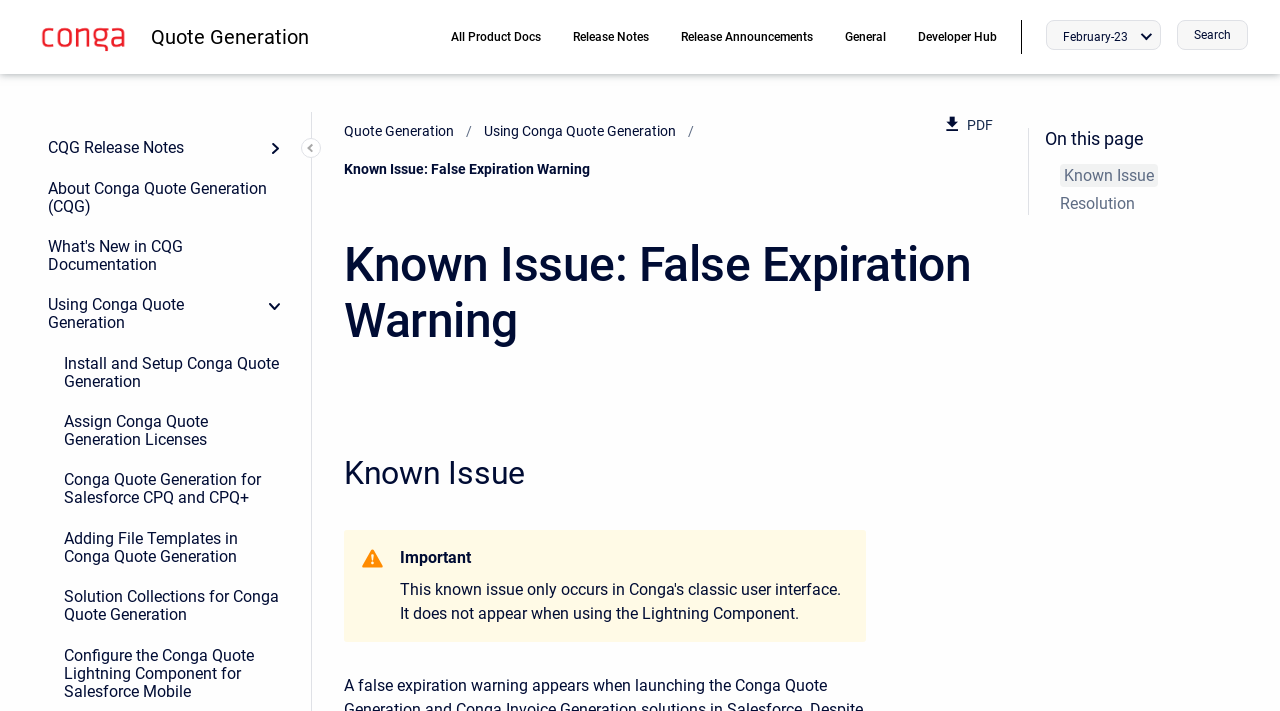Using the information from the screenshot, answer the following question thoroughly:
How many menu items are in the menubar?

I counted the number of menu items in the menubar, which are 'All Product Docs', 'Release Notes', 'Release Announcements', 'General', 'Developer Hub', and 'February-23'. There are 7 menu items in total.